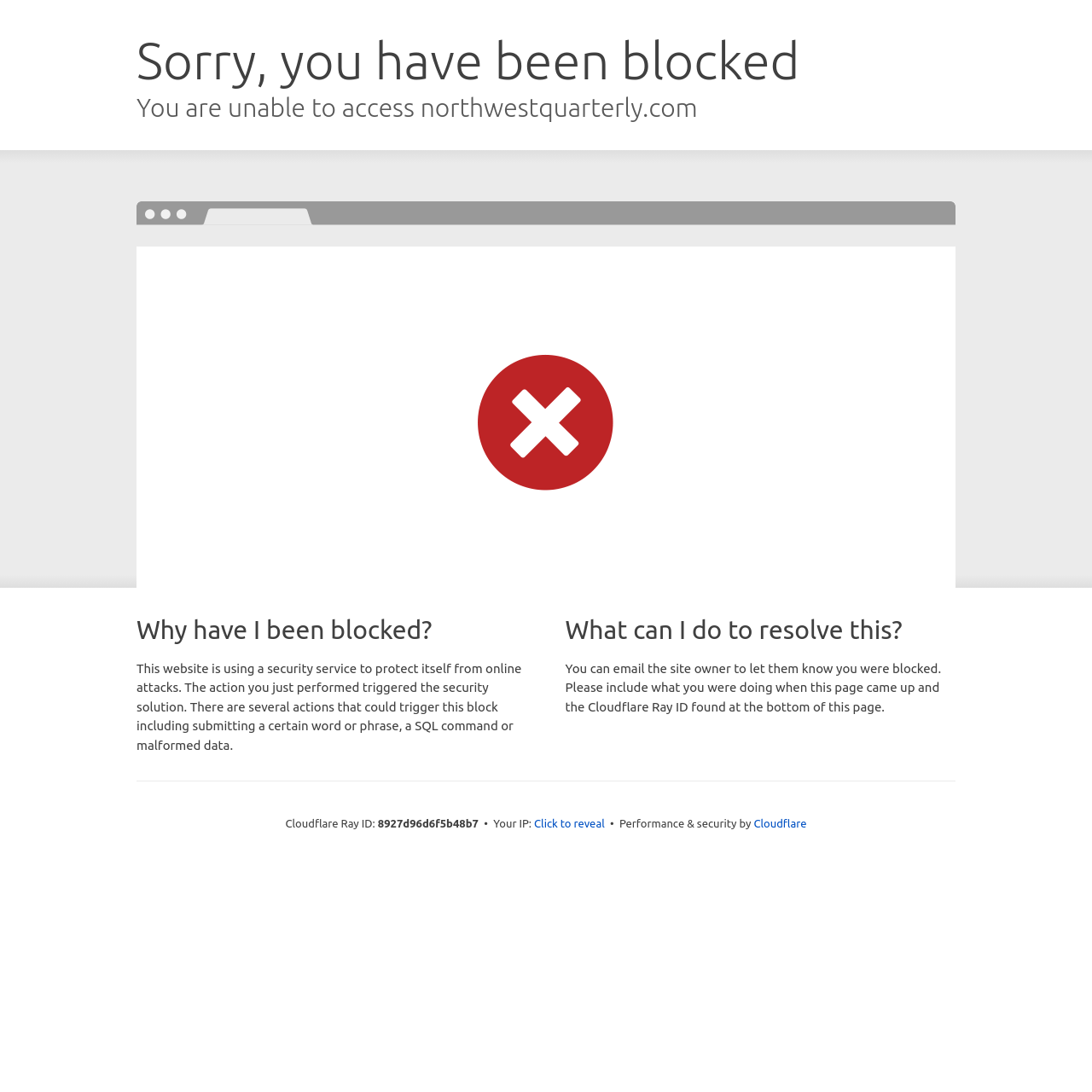Generate a thorough description of the webpage.

The webpage is a Cloudflare error page, indicating that the user's access to a website has been blocked. At the top of the page, there are two headings: "Sorry, you have been blocked" and "You are unable to access northwestquarterly.com". 

Below these headings, there is a section that explains why the user has been blocked. This section is headed by "Why have I been blocked?" and includes a paragraph of text that describes the security service used by the website to protect itself from online attacks. 

To the right of this section, there is another section headed by "What can I do to resolve this?" which provides instructions on how to email the site owner to resolve the issue. 

At the bottom of the page, there is a section that displays technical information, including the Cloudflare Ray ID, the user's IP address, and a button to reveal the IP address. This section also includes a link to Cloudflare, which is credited with providing performance and security to the website.